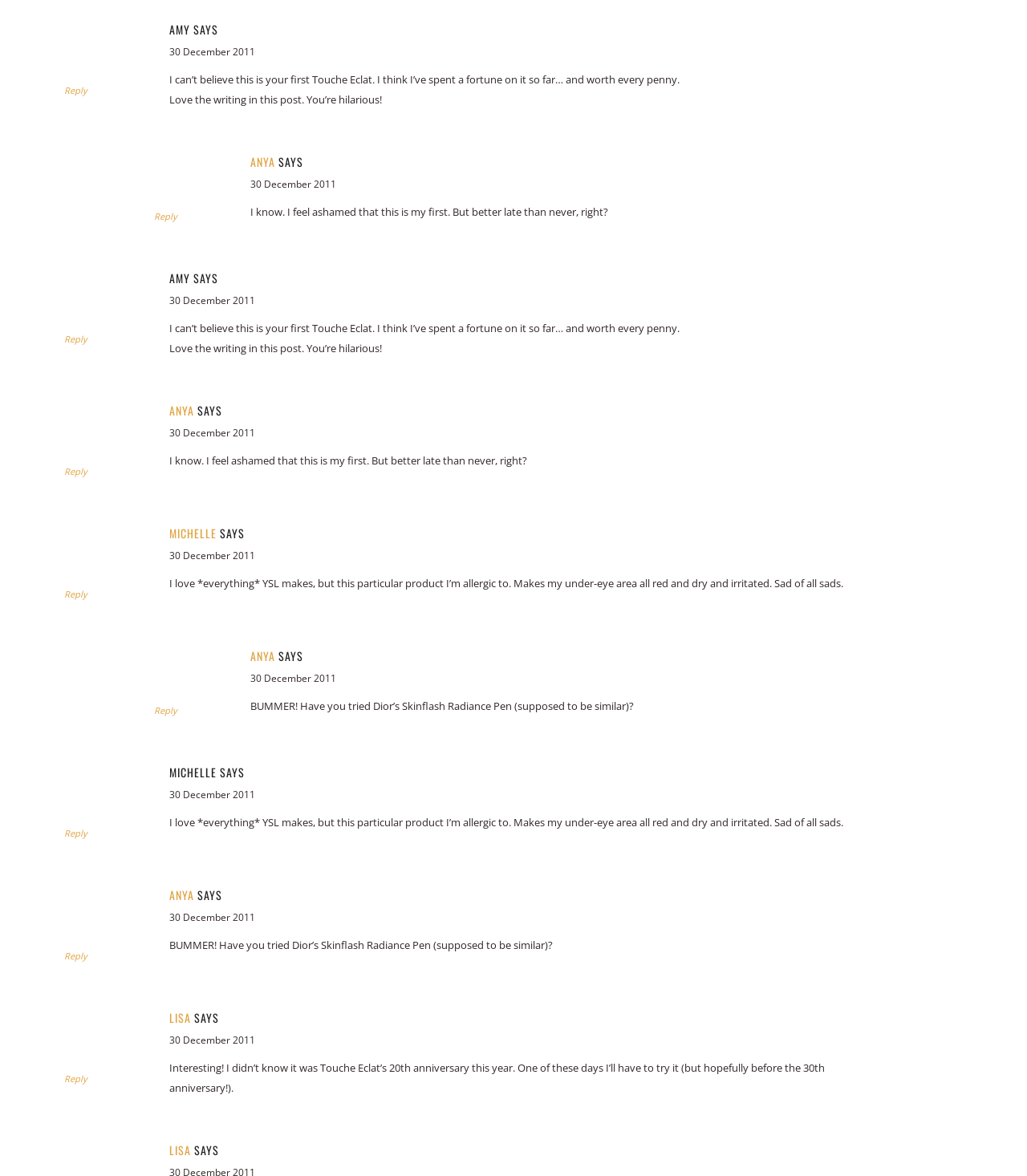Answer the following query with a single word or phrase:
How many comments are on this webpage?

7